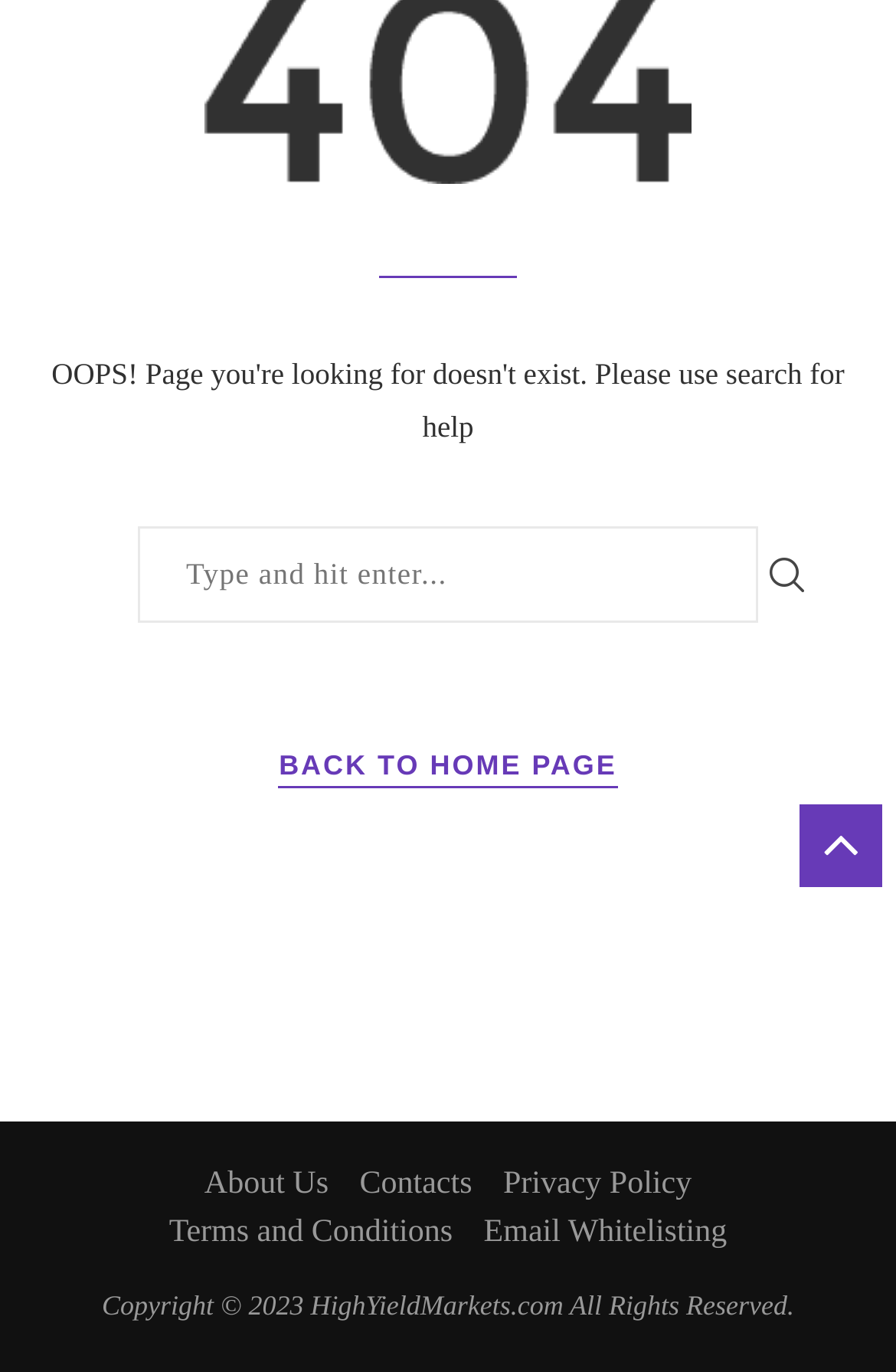Find the bounding box of the UI element described as: "Contacts". The bounding box coordinates should be given as four float values between 0 and 1, i.e., [left, top, right, bottom].

[0.401, 0.851, 0.527, 0.876]